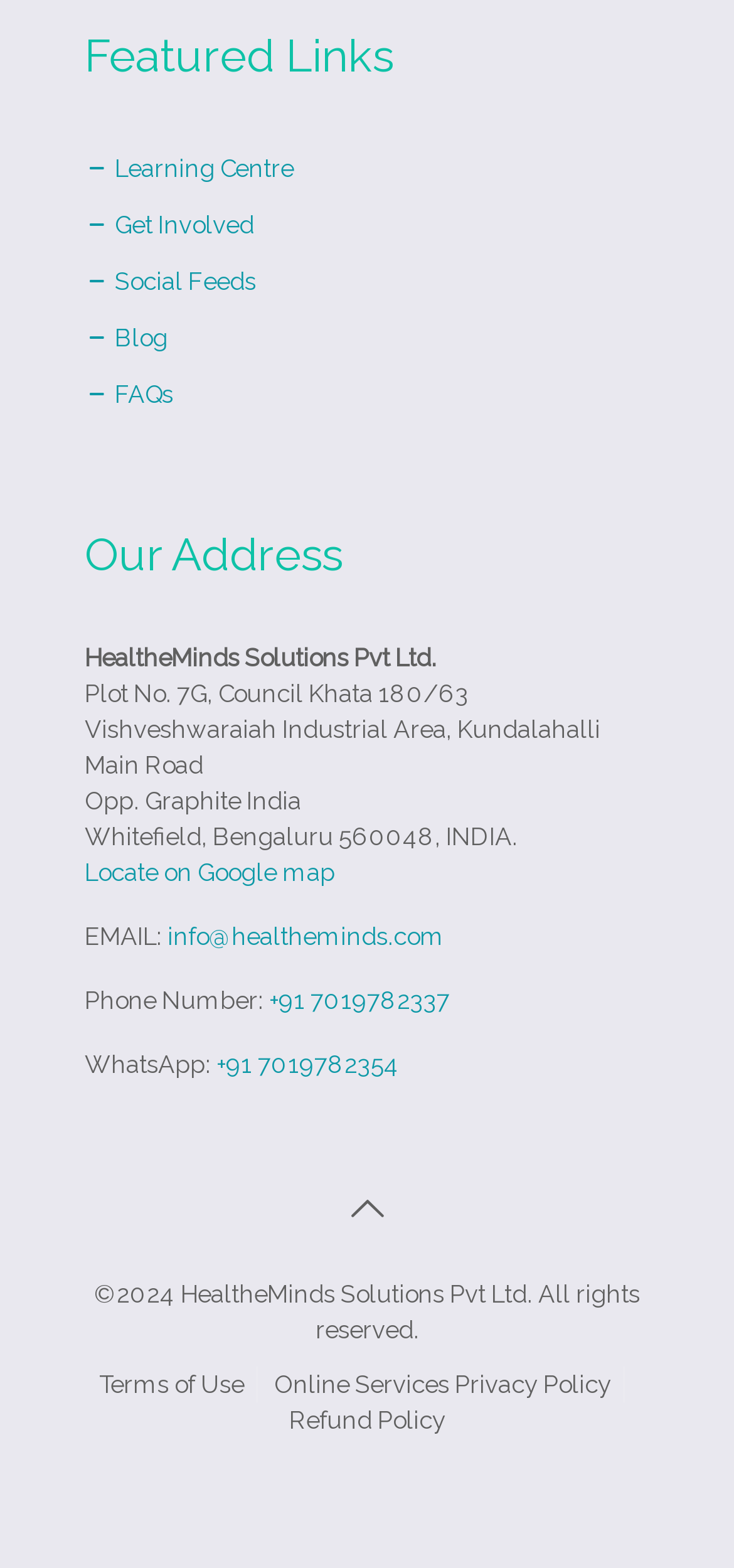Identify the bounding box coordinates for the element you need to click to achieve the following task: "Go back to top". The coordinates must be four float values ranging from 0 to 1, formatted as [left, top, right, bottom].

[0.446, 0.745, 0.554, 0.796]